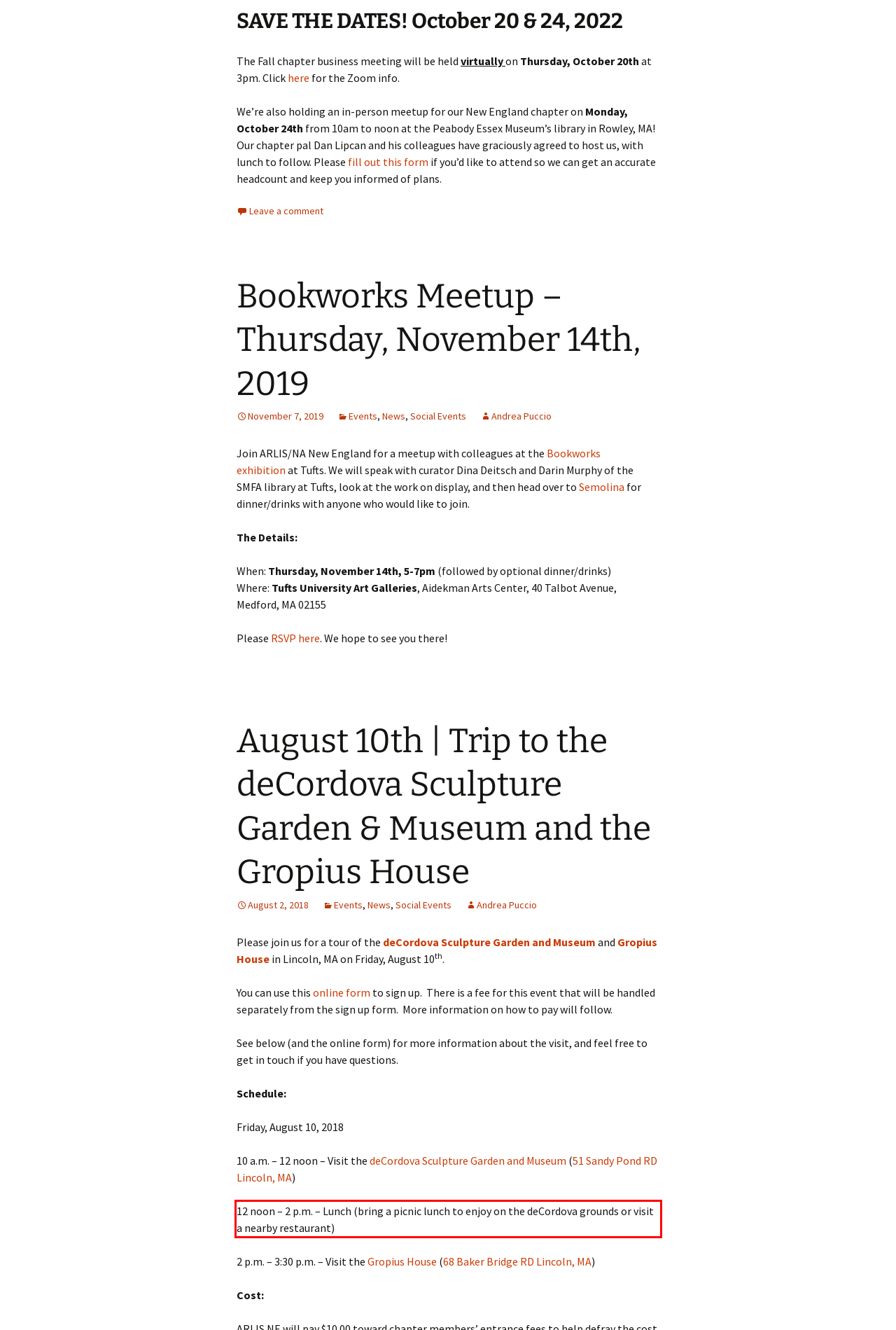In the given screenshot, locate the red bounding box and extract the text content from within it.

12 noon – 2 p.m. – Lunch (bring a picnic lunch to enjoy on the deCordova grounds or visit a nearby restaurant)